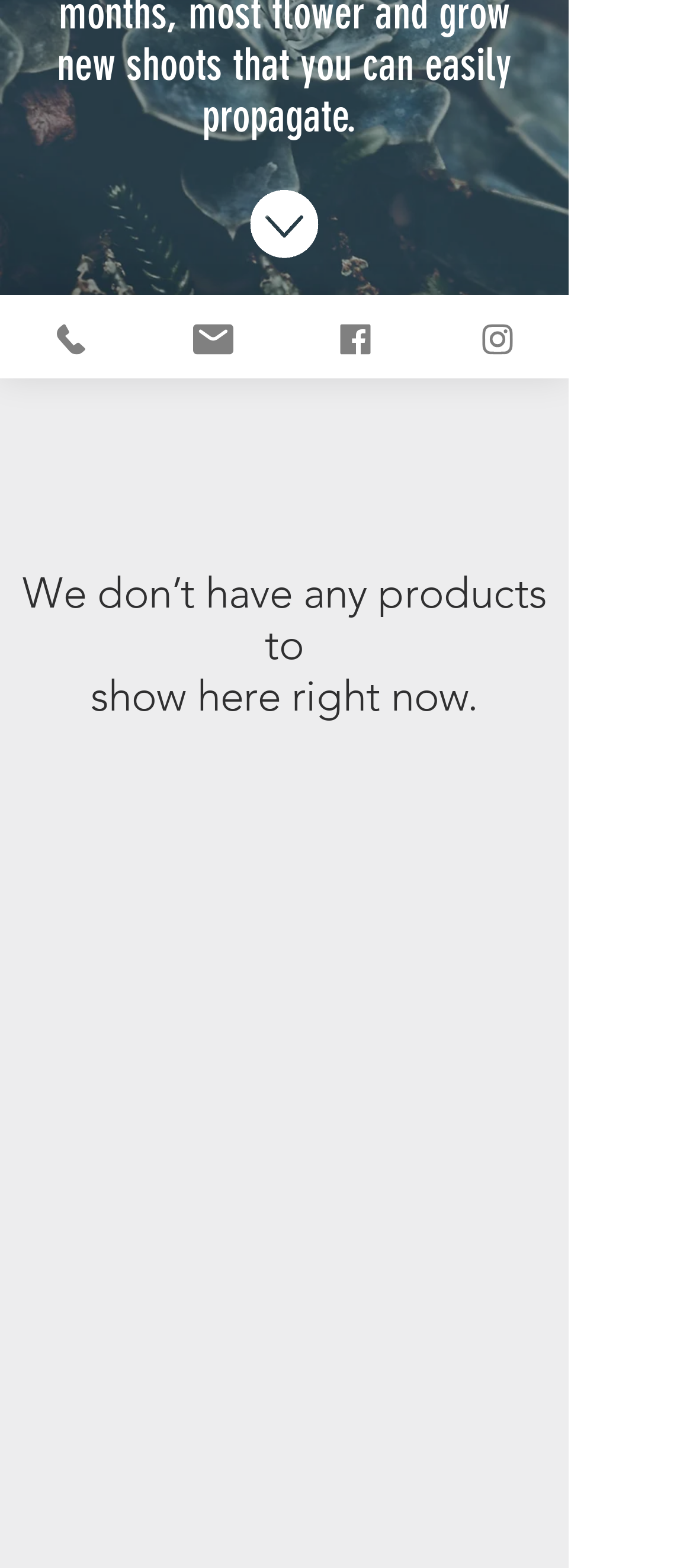Provide the bounding box coordinates of the HTML element described by the text: "Instagram".

[0.615, 0.188, 0.821, 0.241]